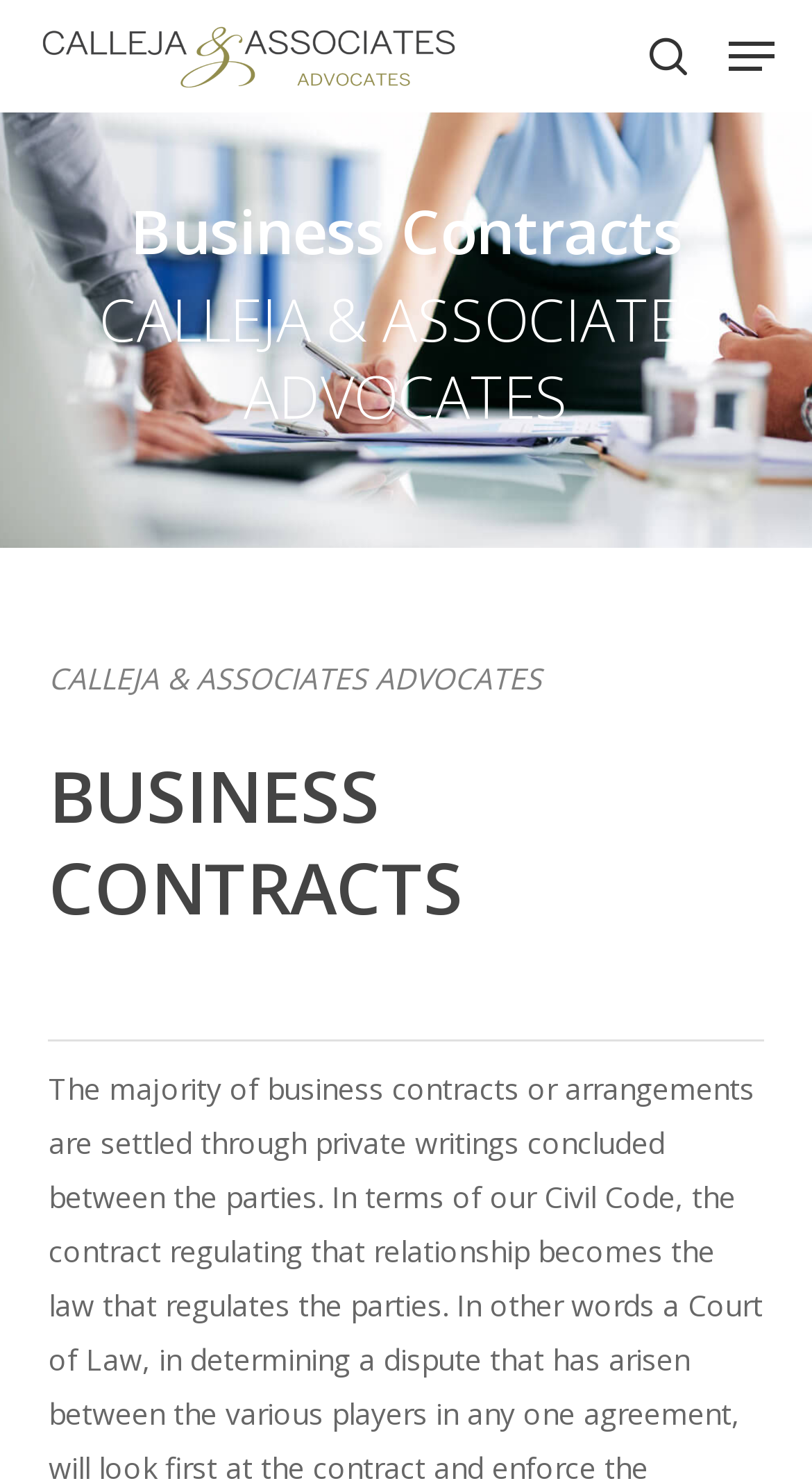Give a concise answer of one word or phrase to the question: 
What is the purpose of the search box?

To search the website